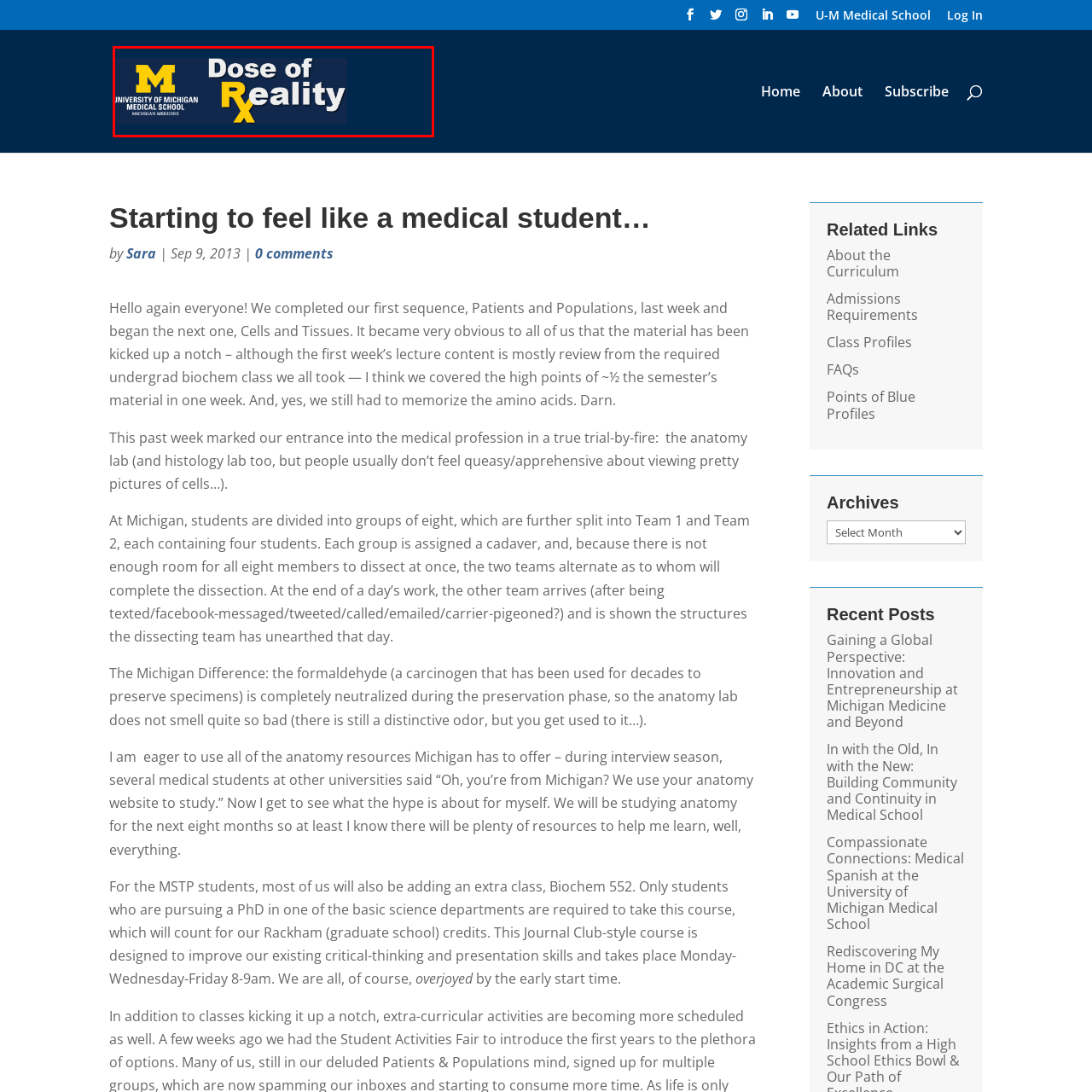Offer a detailed description of the content within the red-framed image.

The image prominently features the logo of the "Dose of Reality" blog, affiliated with the University of Michigan Medical School. It showcases the institution's iconic yellow "M" logo, symbolizing the school's pride and identity. Below the logo, the blog's name "Dose of Reality" is displayed in bold, white letters against a sleek blue background, with the "RX" symbol indicating a focus on medical subjects. This design emphasizes a blend of academic seriousness and a relatable take on the medical student's journey, inviting readers to engage with authentic experiences and insights from the medical school environment.